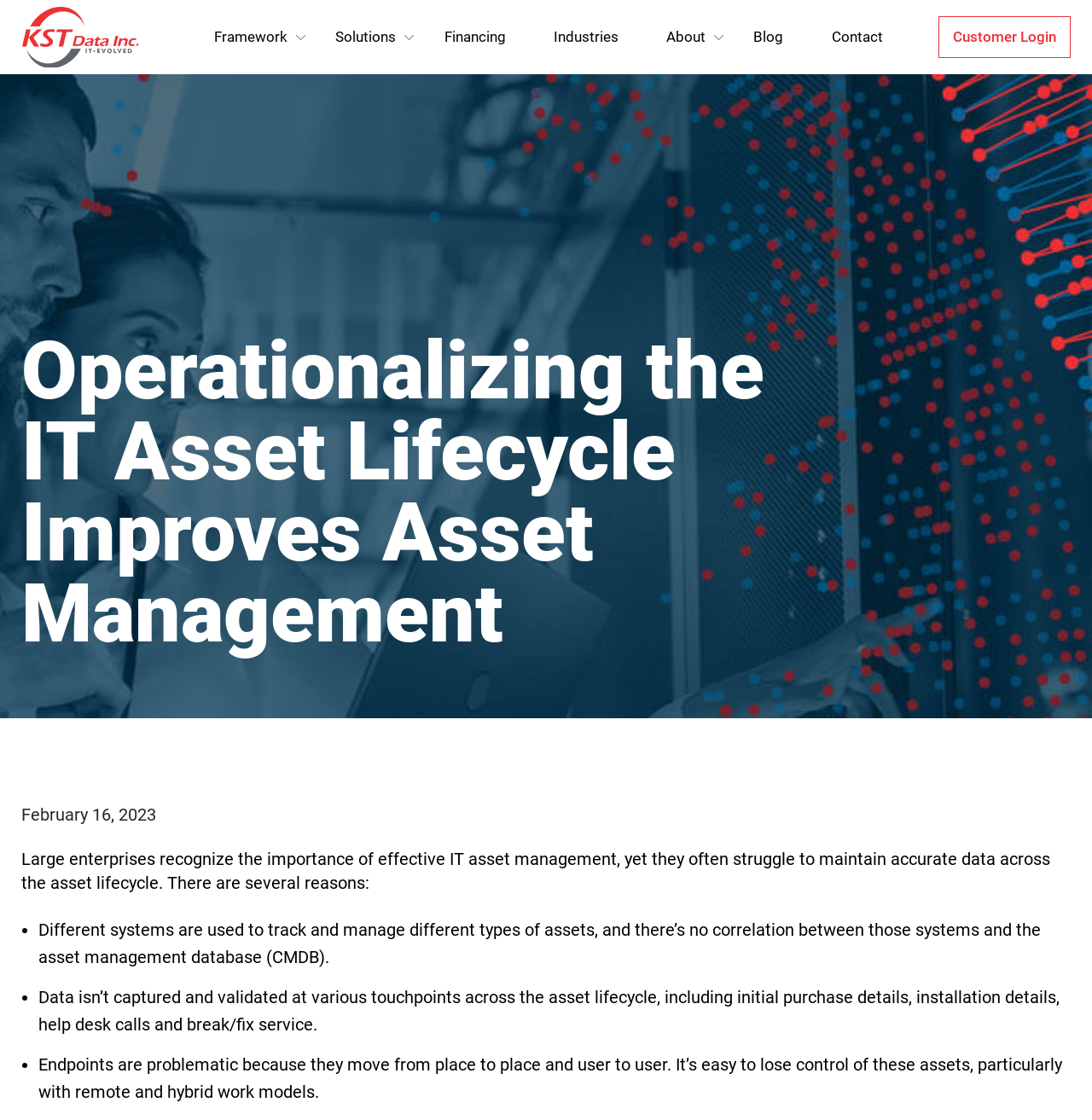Point out the bounding box coordinates of the section to click in order to follow this instruction: "visit the Blog".

[0.678, 0.0, 0.73, 0.066]